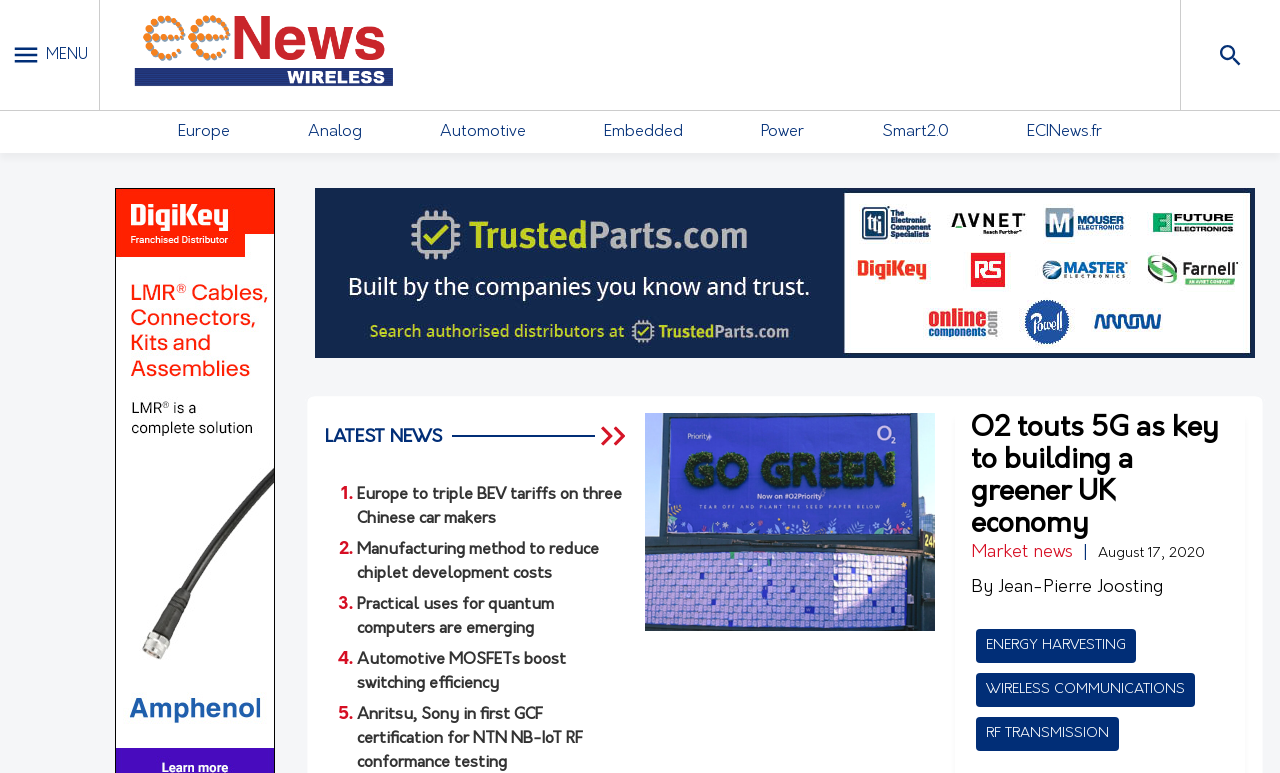Please specify the bounding box coordinates of the area that should be clicked to accomplish the following instruction: "Read the latest news". The coordinates should consist of four float numbers between 0 and 1, i.e., [left, top, right, bottom].

[0.47, 0.551, 0.491, 0.577]